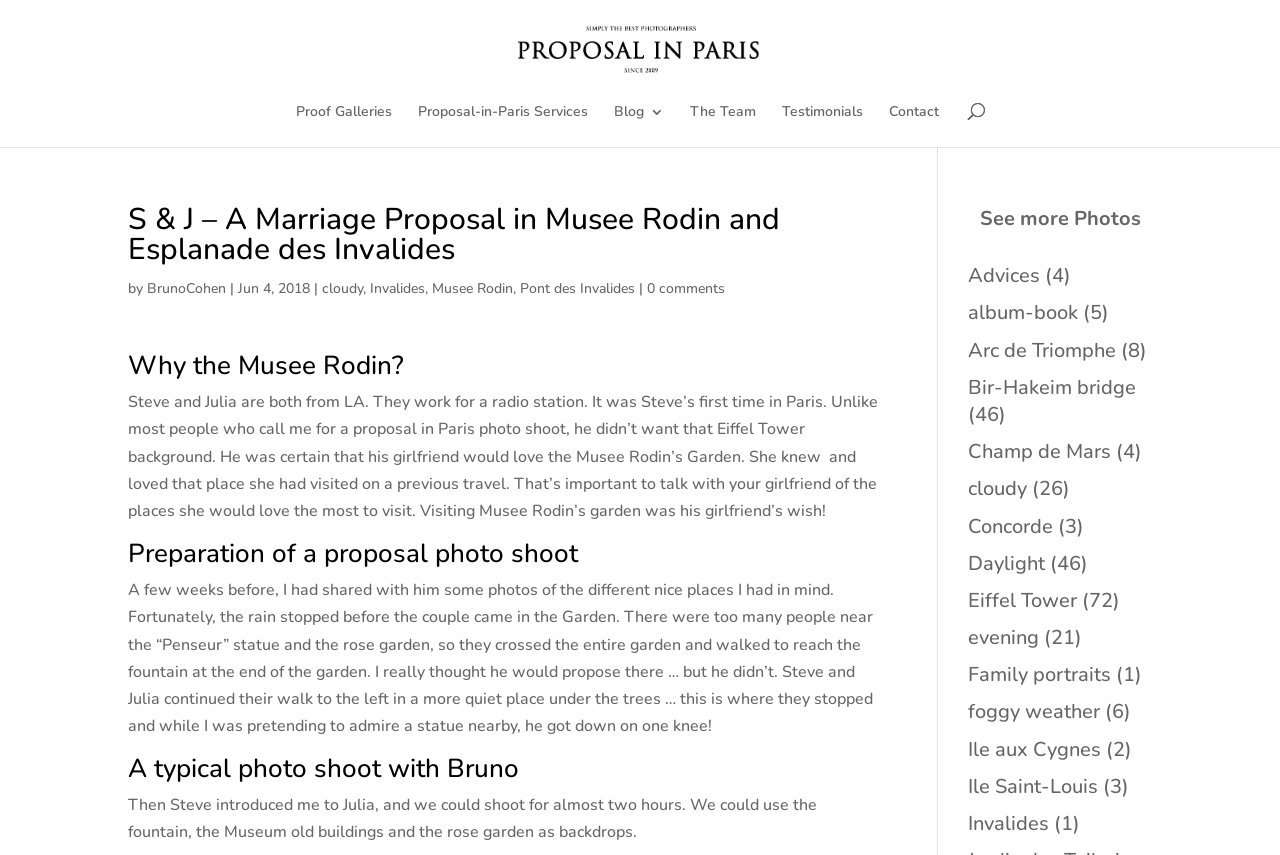Determine the bounding box coordinates for the UI element with the following description: "Arc de Triomphe". The coordinates should be four float numbers between 0 and 1, represented as [left, top, right, bottom].

[0.756, 0.394, 0.872, 0.425]